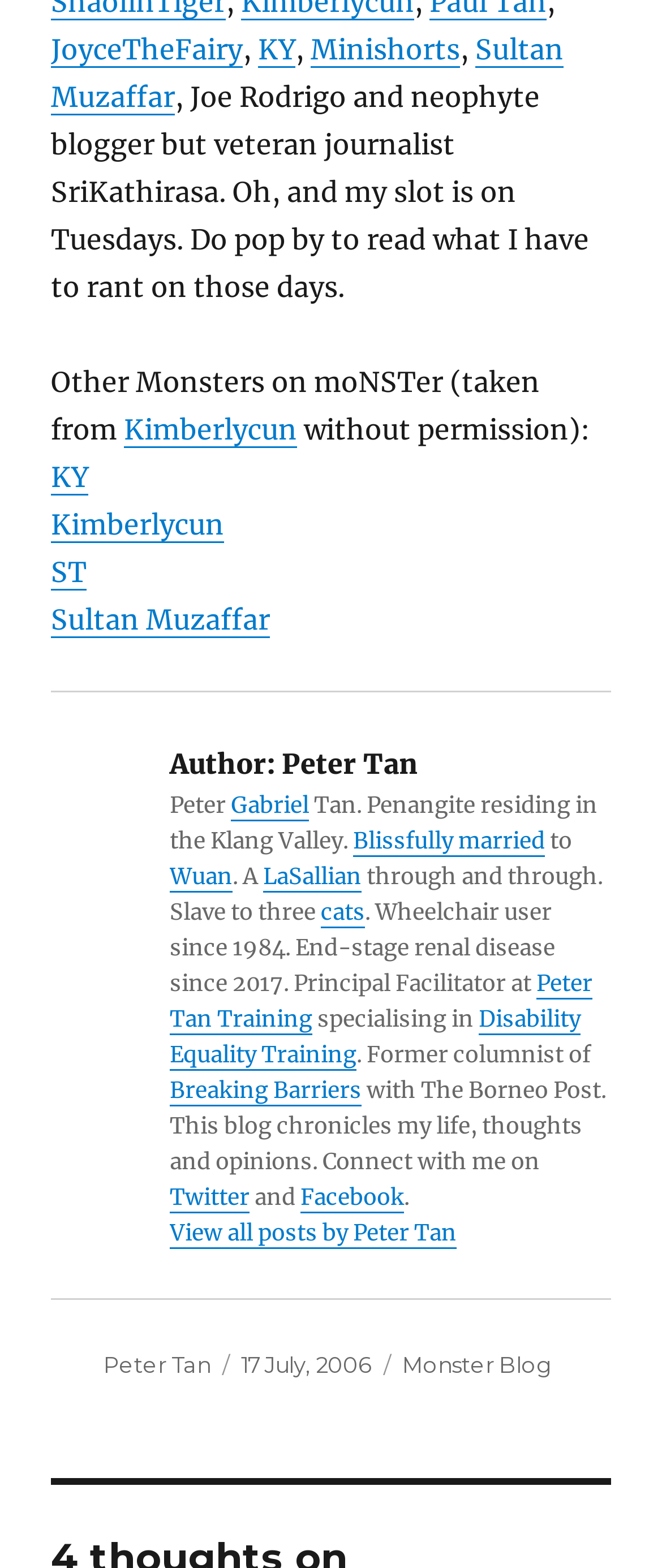Based on the image, give a detailed response to the question: What is the name of the blog?

The name of the blog is mentioned in the link 'Monster Blog' with bounding box coordinates [0.608, 0.861, 0.833, 0.878] in the footer section.